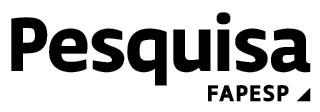What is the mission of the journal?
Using the image provided, answer with just one word or phrase.

Promote scientific advancement and innovation